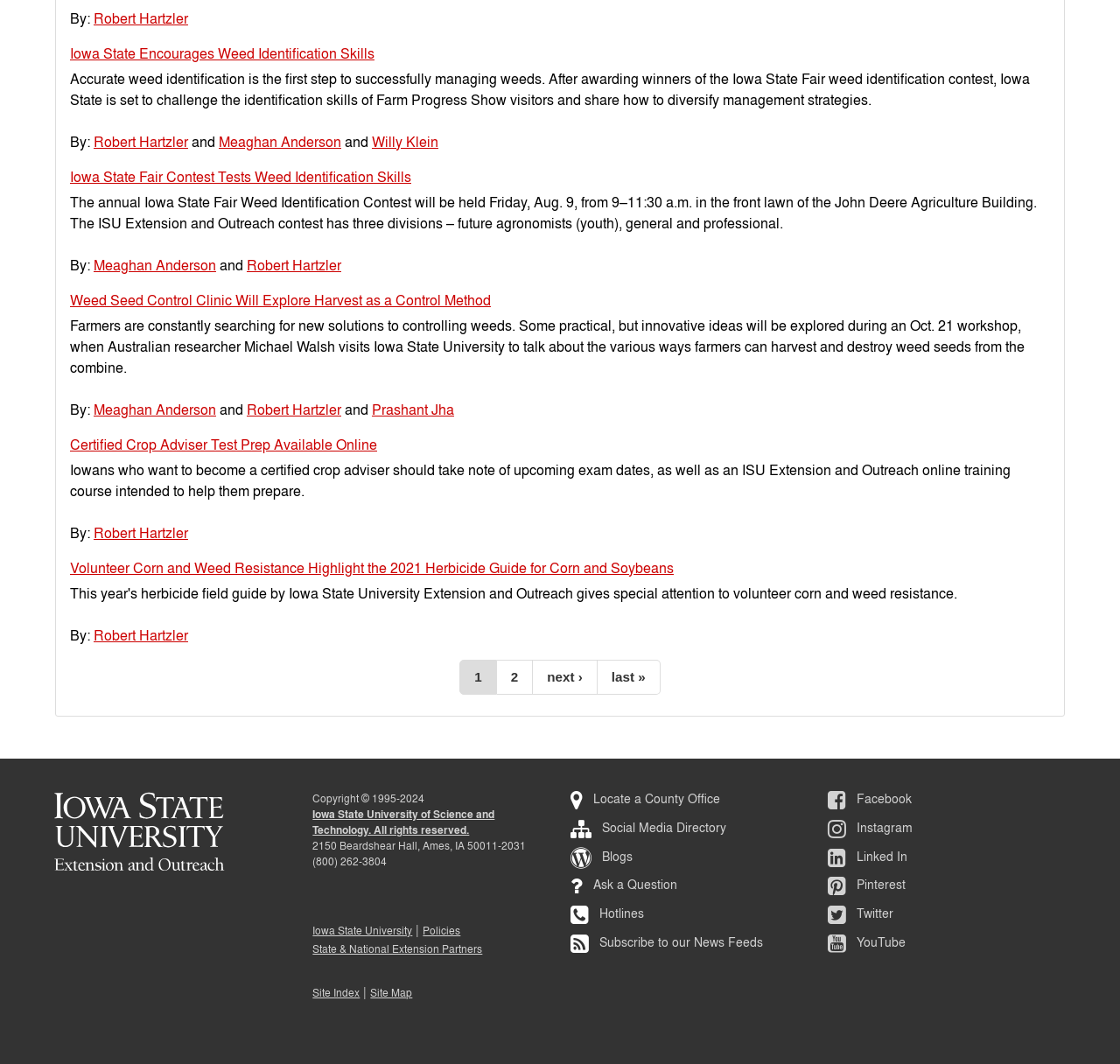Can you show the bounding box coordinates of the region to click on to complete the task described in the instruction: "Visit the Iowa State University Extension and Outreach website"?

[0.049, 0.744, 0.205, 0.82]